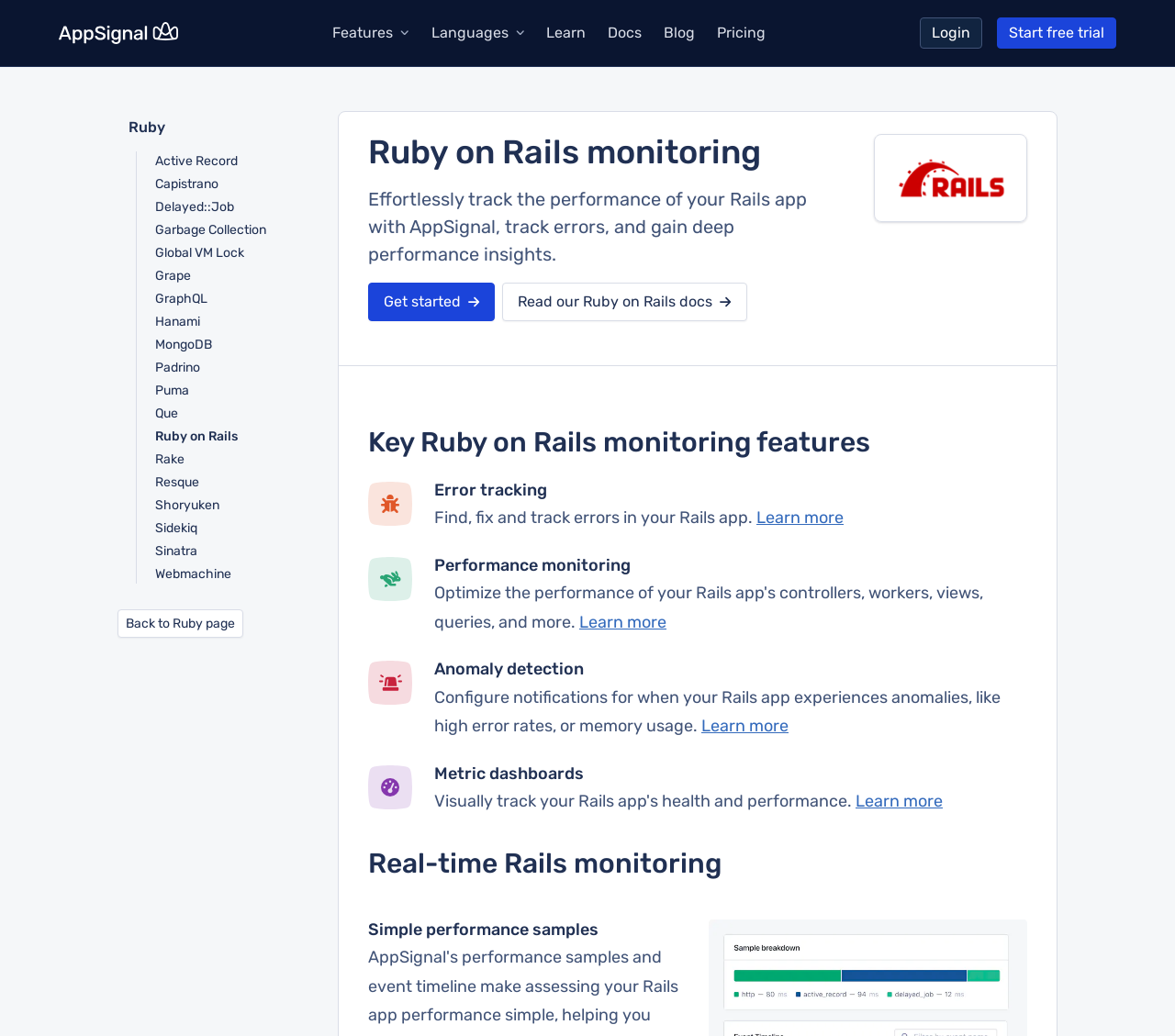Please identify the bounding box coordinates of the area I need to click to accomplish the following instruction: "Go to the pricing page".

[0.601, 0.014, 0.661, 0.05]